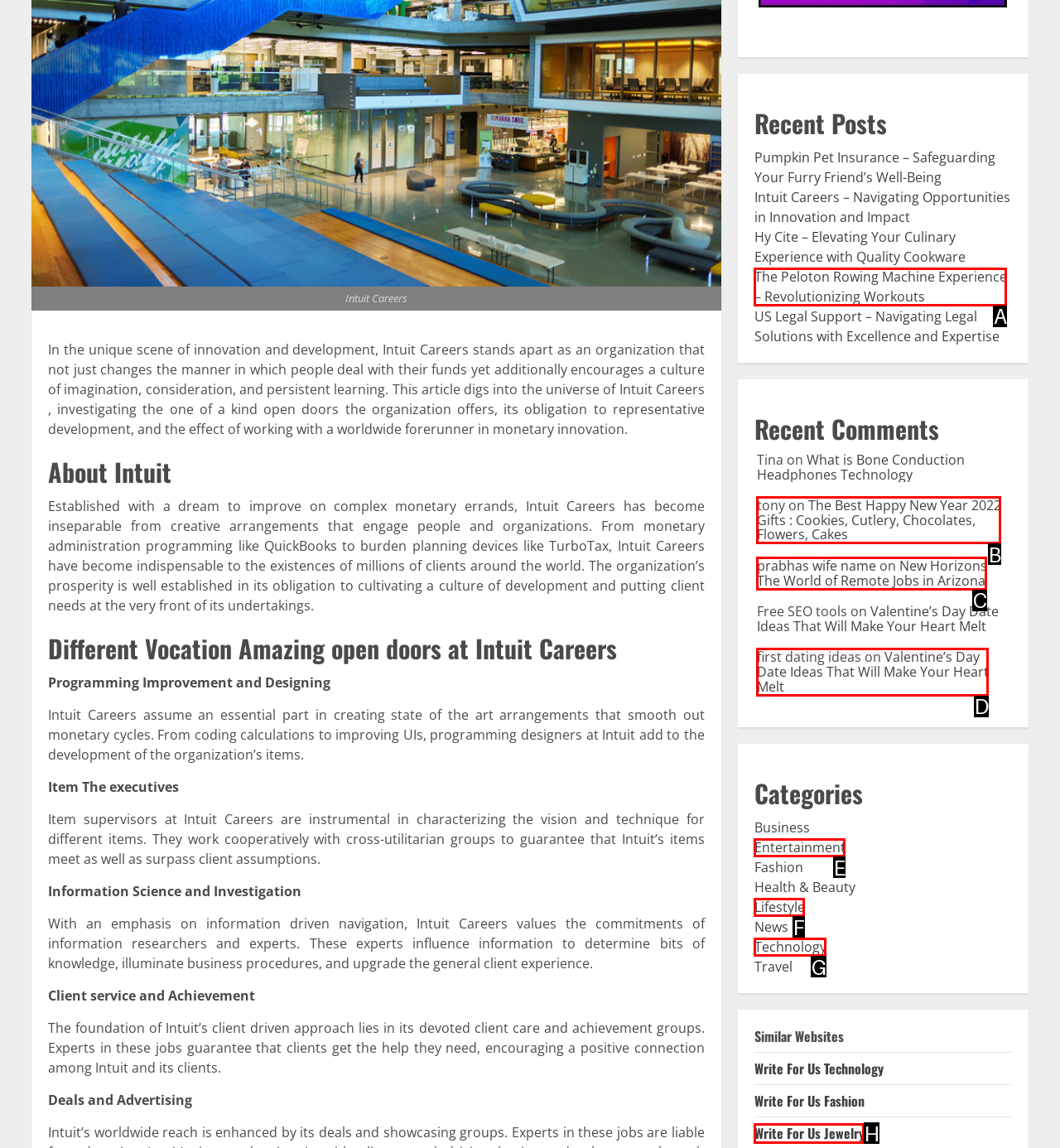Which option corresponds to the following element description: Write For Us Jewelry?
Please provide the letter of the correct choice.

H